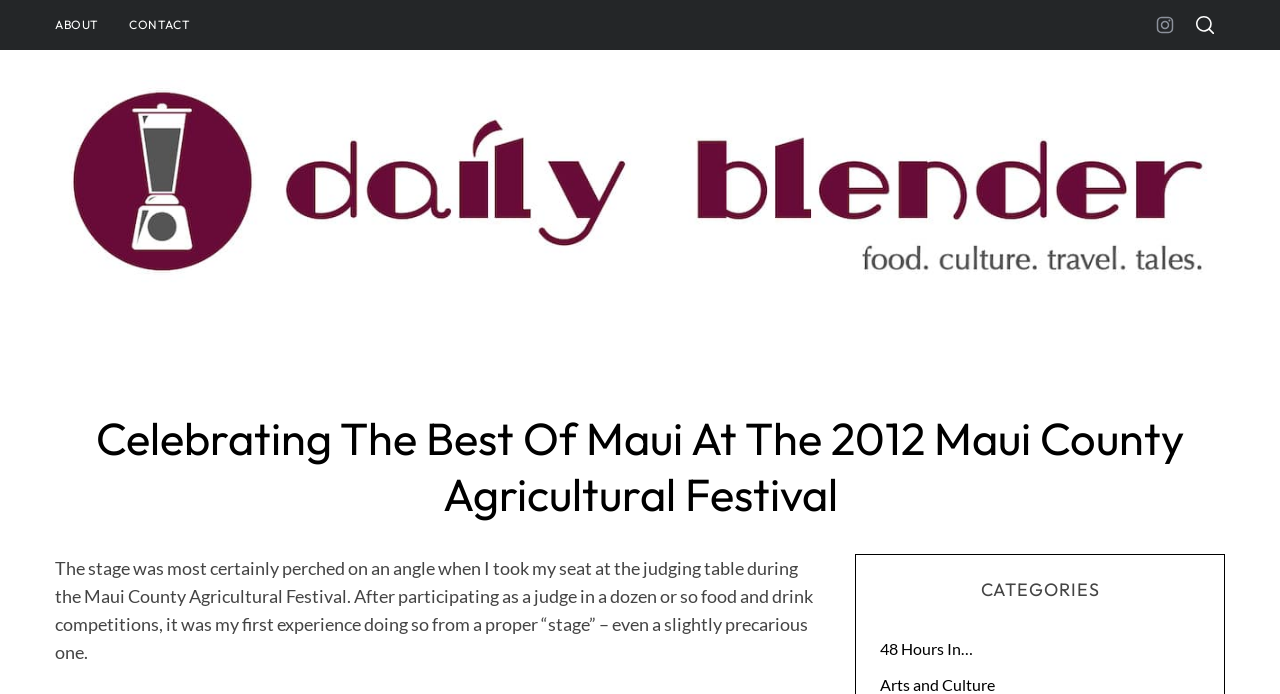What is the theme of the webpage?
Using the screenshot, give a one-word or short phrase answer.

Food and travel